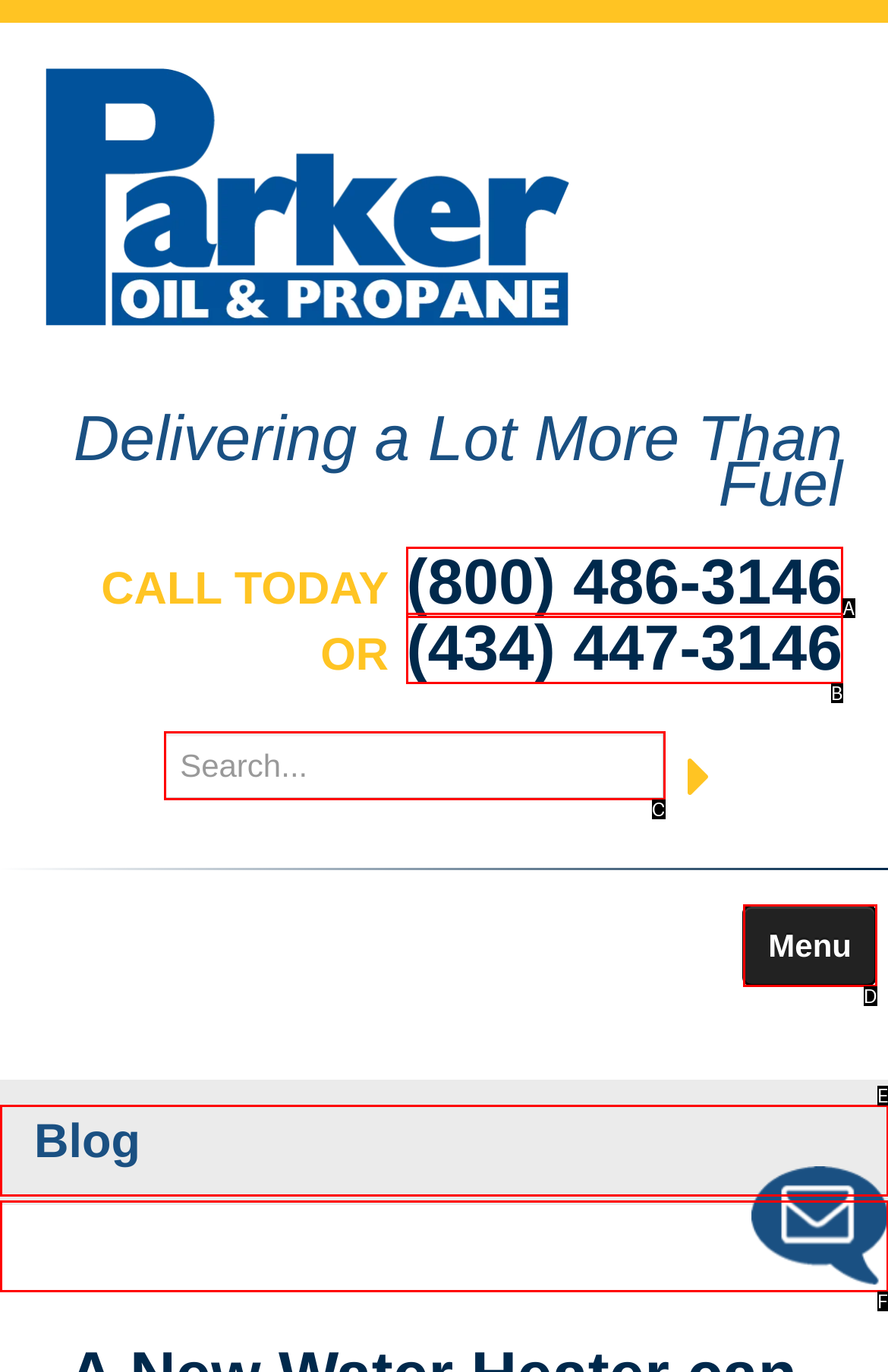Which HTML element fits the description: Menu? Respond with the letter of the appropriate option directly.

D